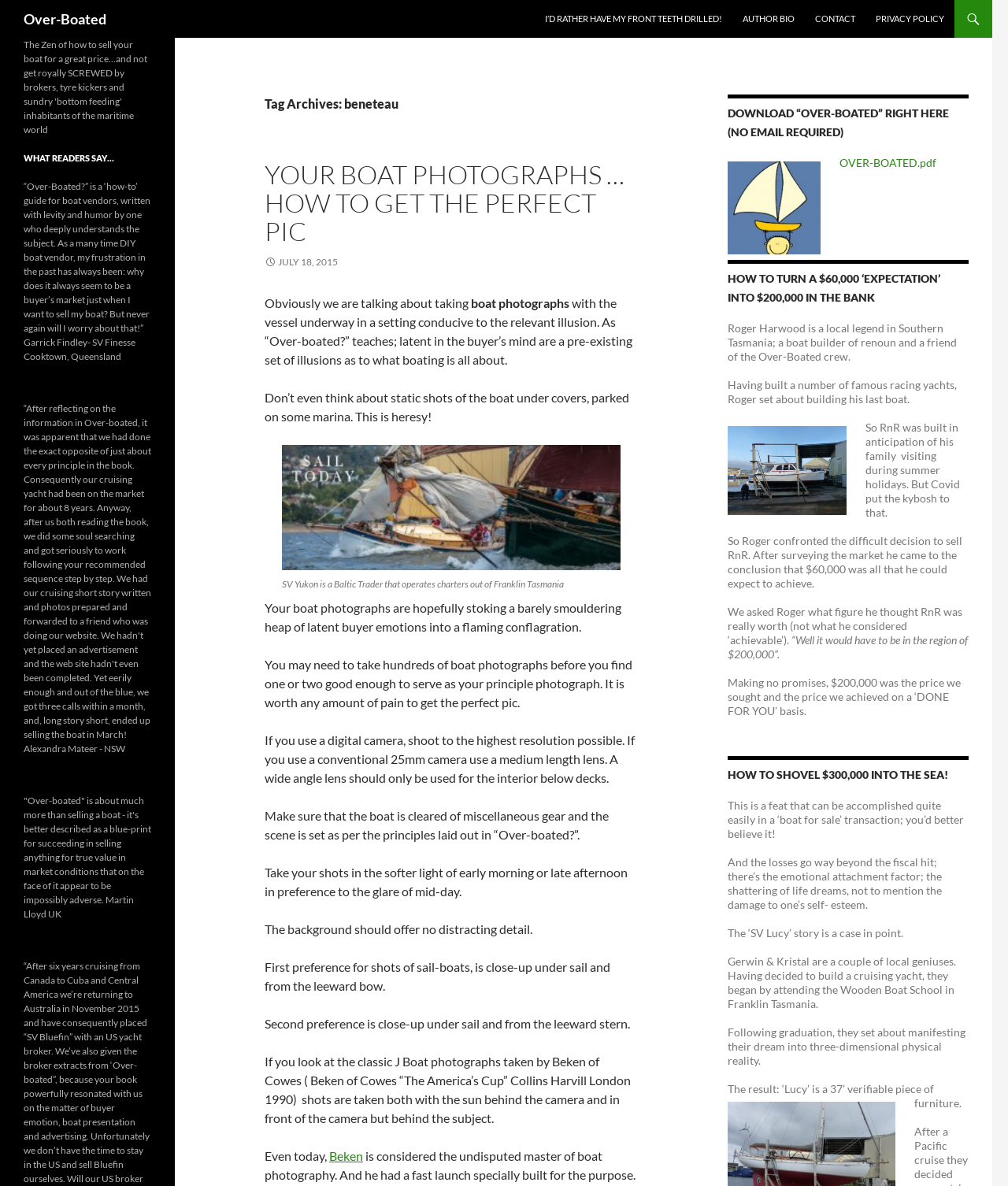Determine the bounding box coordinates for the clickable element required to fulfill the instruction: "Explore 'The Zen of how to sell your boat for a great price…and not get royally SCREWED by brokers, tyre kickers and sundry 'bottom feeding' inhabitants of the maritime world'". Provide the coordinates as four float numbers between 0 and 1, i.e., [left, top, right, bottom].

[0.023, 0.032, 0.15, 0.116]